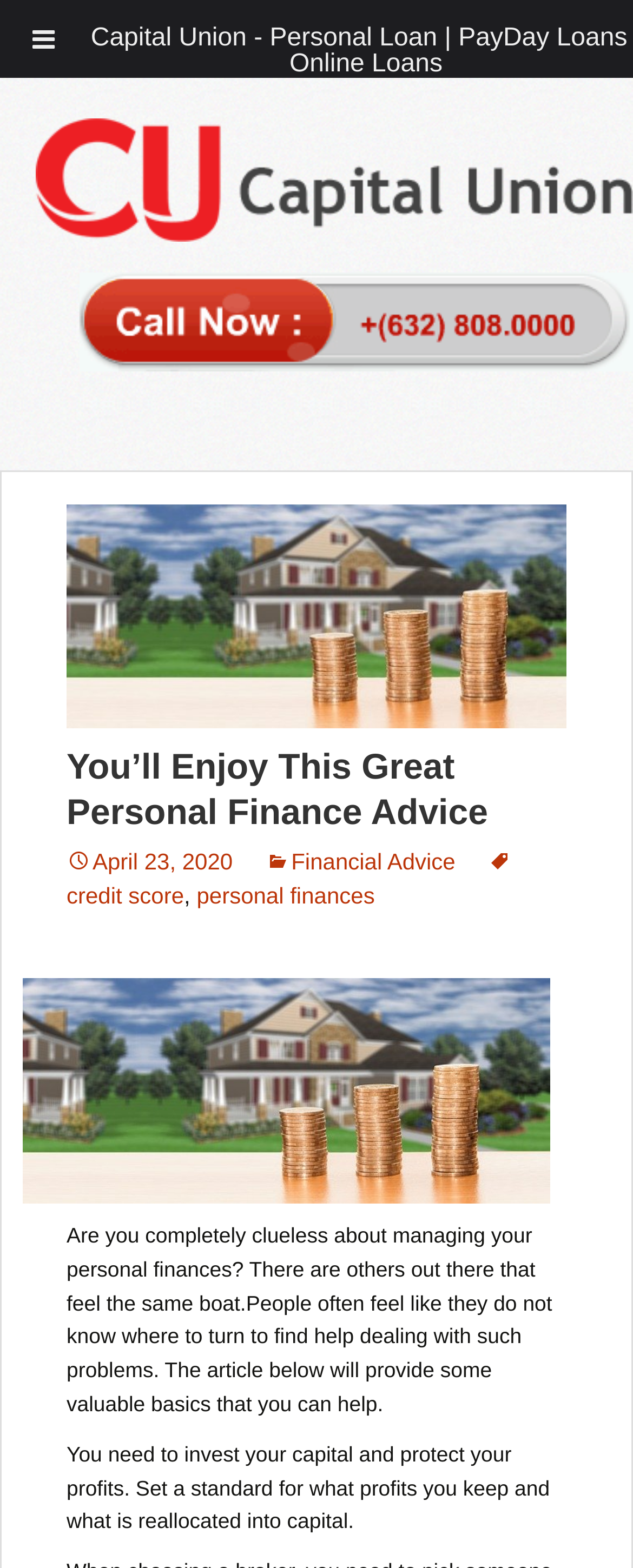What is the name of the website?
Using the visual information from the image, give a one-word or short-phrase answer.

Capital Union